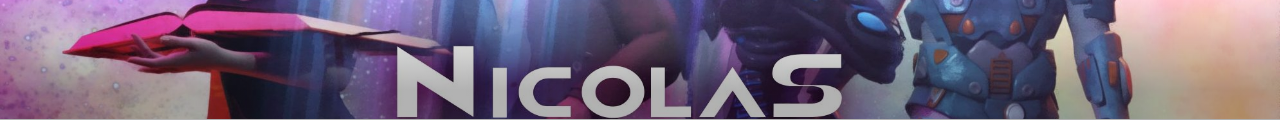Give a complete and detailed account of the image.

This vibrant image features the name "Nicolas" prominently displayed in a bold, modern font. Alongside the text, there's a striking depiction of a character holding a book, possibly a narrative element, symbolizing creativity and storytelling. The background is an ethereal blend of colors, suggesting a dynamic, futuristic atmosphere. The character on the right is clad in intricate, cool-toned armor, hinting at themes of adventure and sci-fi, making the overall composition engaging and visually alluring. This imagery aligns with the blog post titled "Pitchgiving 2020, Part 12: Kingdom Come," suggesting a connection to comic book narratives and character lore.